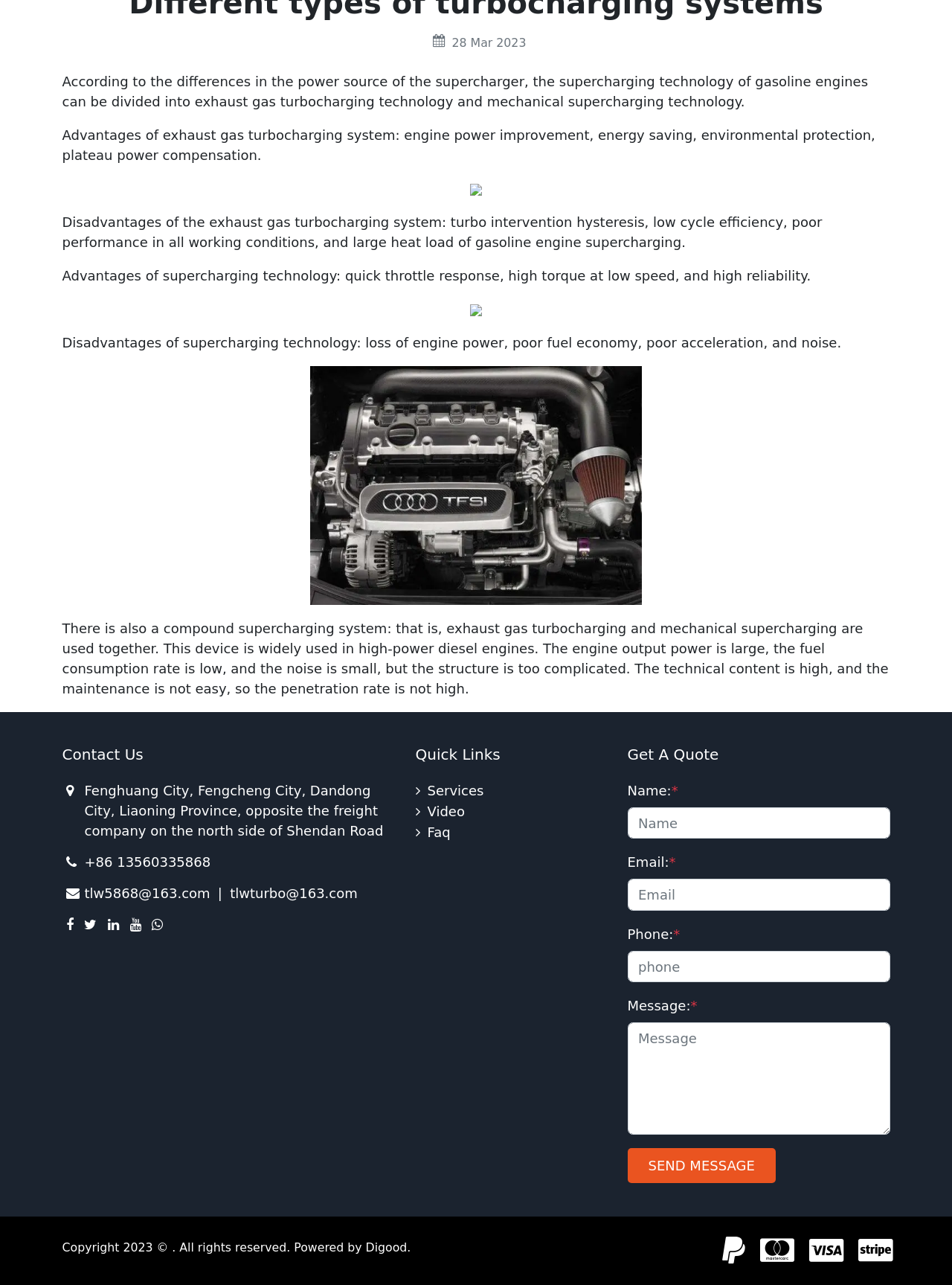Find the bounding box coordinates of the area that needs to be clicked in order to achieve the following instruction: "Click the 'SEND MESSAGE' button". The coordinates should be specified as four float numbers between 0 and 1, i.e., [left, top, right, bottom].

[0.659, 0.893, 0.815, 0.921]